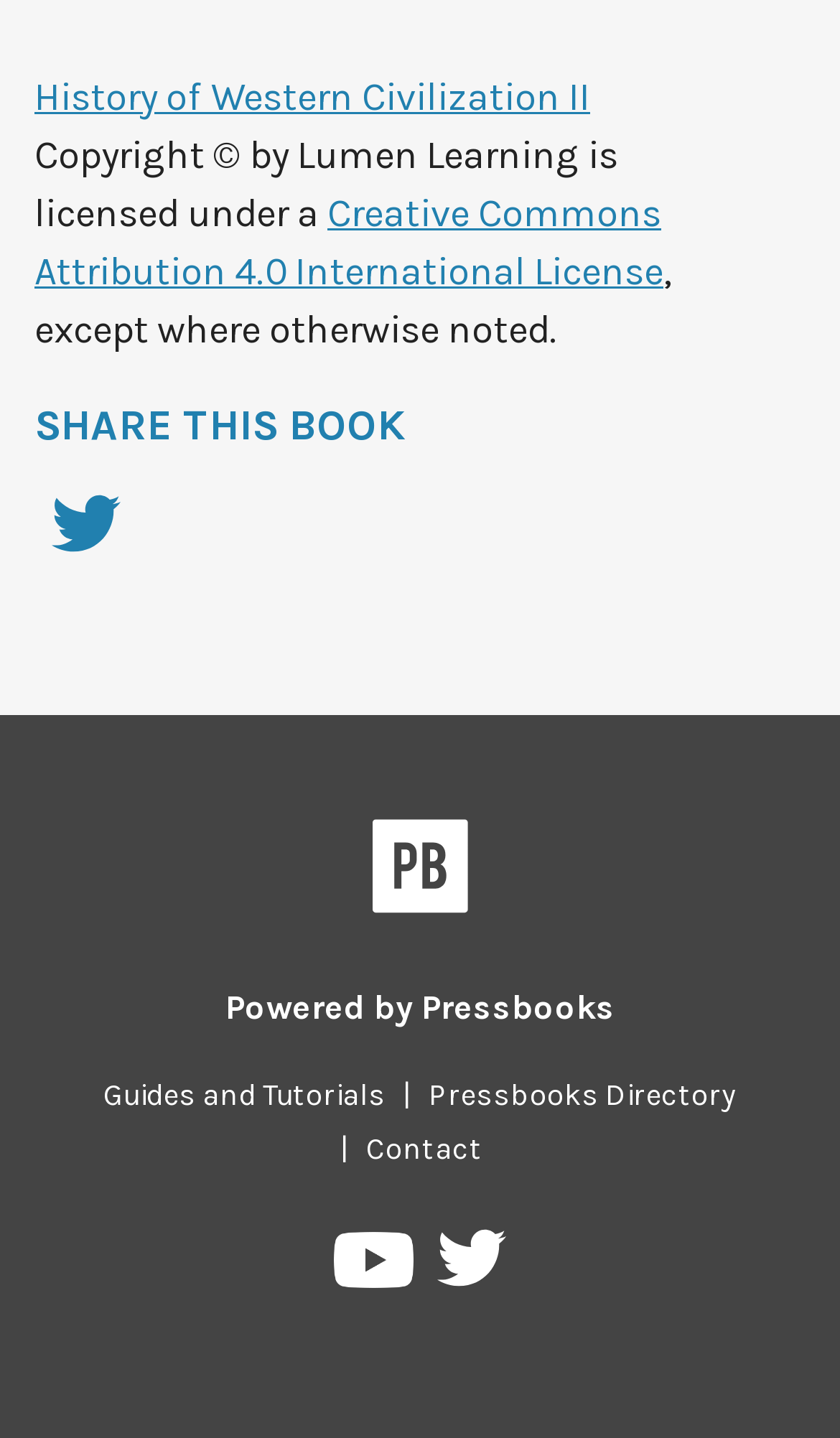Using the format (top-left x, top-left y, bottom-right x, bottom-right y), provide the bounding box coordinates for the described UI element. All values should be floating point numbers between 0 and 1: Pressbooks Directory

[0.49, 0.749, 0.897, 0.774]